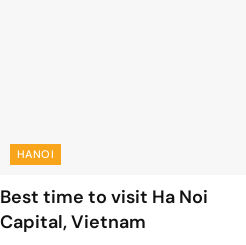Elaborate on the image by describing it in detail.

The image features a prominent heading titled "Best time to visit Ha Noi Capital, Vietnam," which highlights a topic of interest for travelers planning a trip to Hanoi. Beneath the heading, there is a distinguishing orange box containing the word "HANOI," indicating its significance as a key location. This caption suggests that the content may include valuable insights and recommendations regarding the ideal seasons or months to visit Hanoi, a cultural and historical hub in Vietnam, known for its rich heritage and vibrant atmosphere.